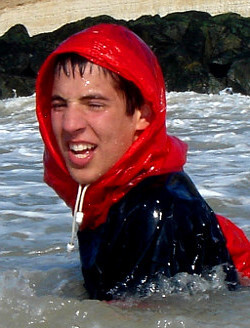What type of beach is the man swimming near?
Look at the image and respond with a one-word or short-phrase answer.

Rocky beach